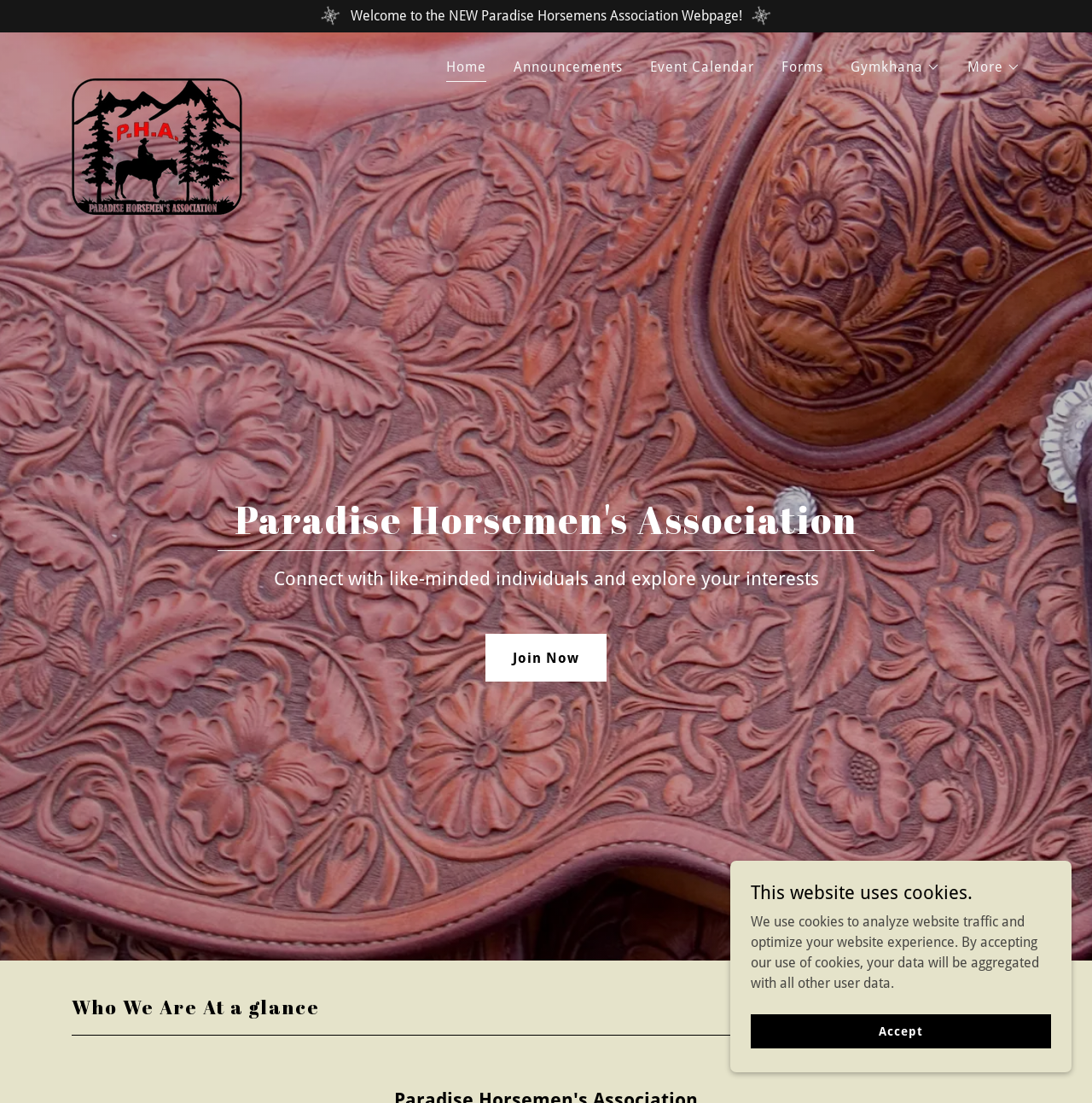Summarize the contents and layout of the webpage in detail.

The webpage is about the Paradise Horsemen's Association, a community for like-minded individuals to connect and explore their interests. At the top of the page, there is a large image spanning the entire width, with a smaller image on the left and another on the right. Below these images, there is a welcome message that reads "Welcome to the NEW Paradise Horsemens Association Webpage!".

The main navigation menu is located below the welcome message, featuring links to "Home", "Announcements", "Event Calendar", "Forms", and a dropdown menu for "Gymkhana" and "More". The menu is positioned at the top center of the page, with the links and buttons aligned horizontally.

On the left side of the page, there is a heading that reads "Paradise Horsemen's Association" in a larger font size. Below this heading, there is a brief description of the association, stating that it is a place to "Connect with like-minded individuals and explore your interests". A "Join Now" button is positioned below this description.

Further down the page, there is a section titled "Who We Are At a glance", followed by a brief paragraph of text. At the very bottom of the page, there is a notice about the website's use of cookies, with a brief explanation and an "Accept" button.

There are a total of 5 images on the page, including the large background image, the two smaller images at the top, and the icons for the "Gymkhana" and "More" dropdown menus.